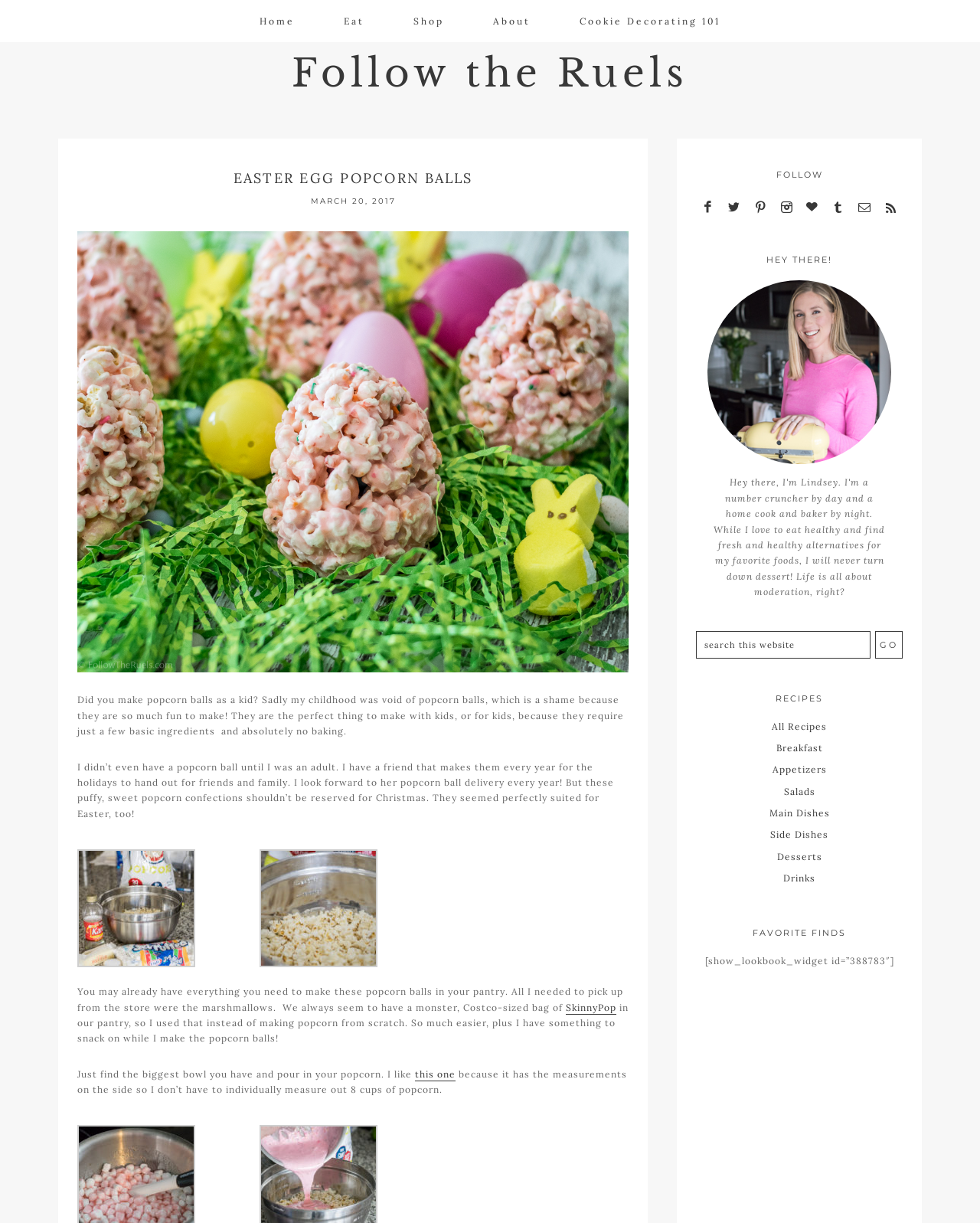Determine the webpage's heading and output its text content.

EASTER EGG POPCORN BALLS